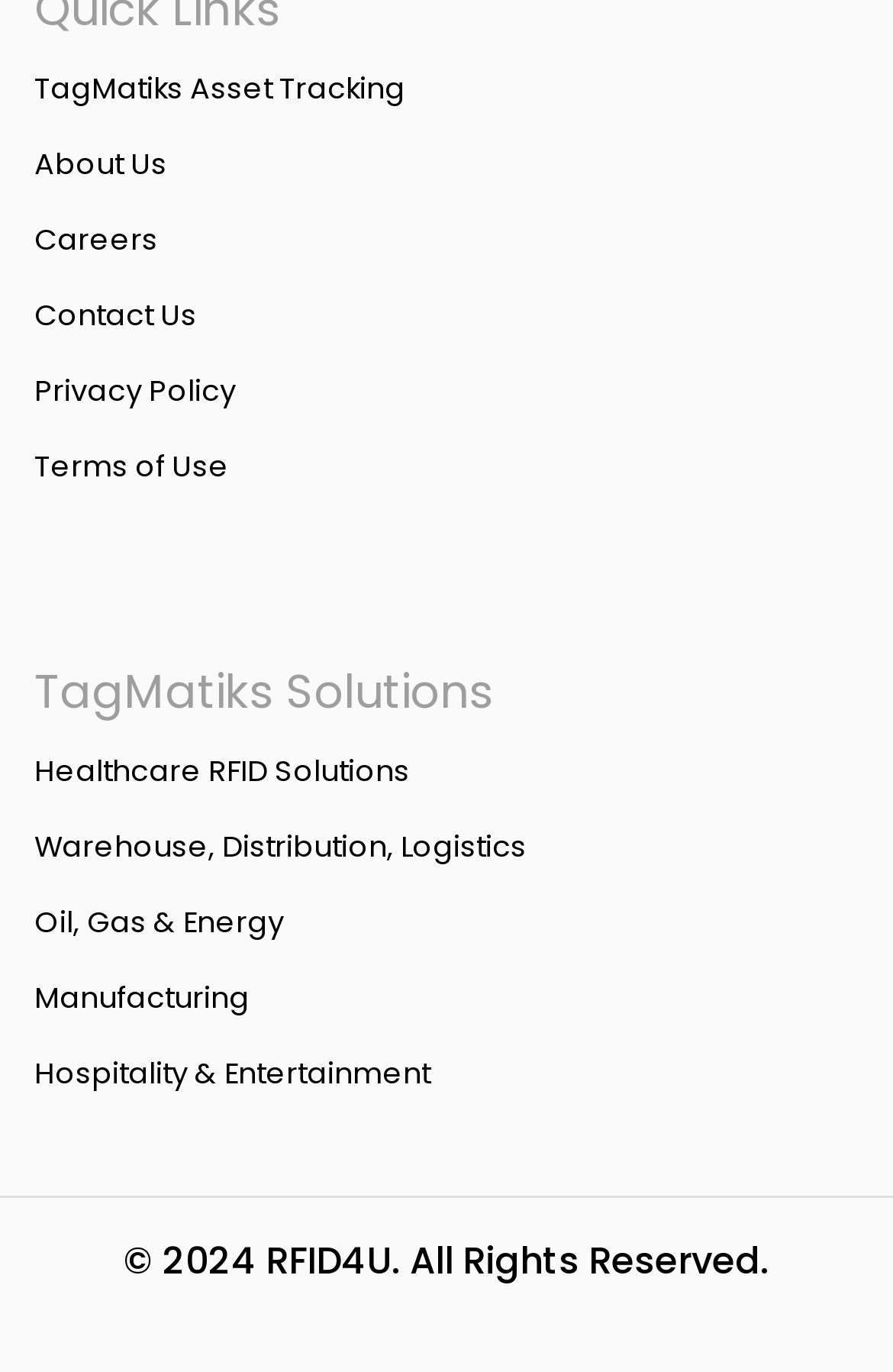Find the bounding box coordinates of the area that needs to be clicked in order to achieve the following instruction: "go to TagMatiks Asset Tracking". The coordinates should be specified as four float numbers between 0 and 1, i.e., [left, top, right, bottom].

[0.038, 0.05, 0.454, 0.078]